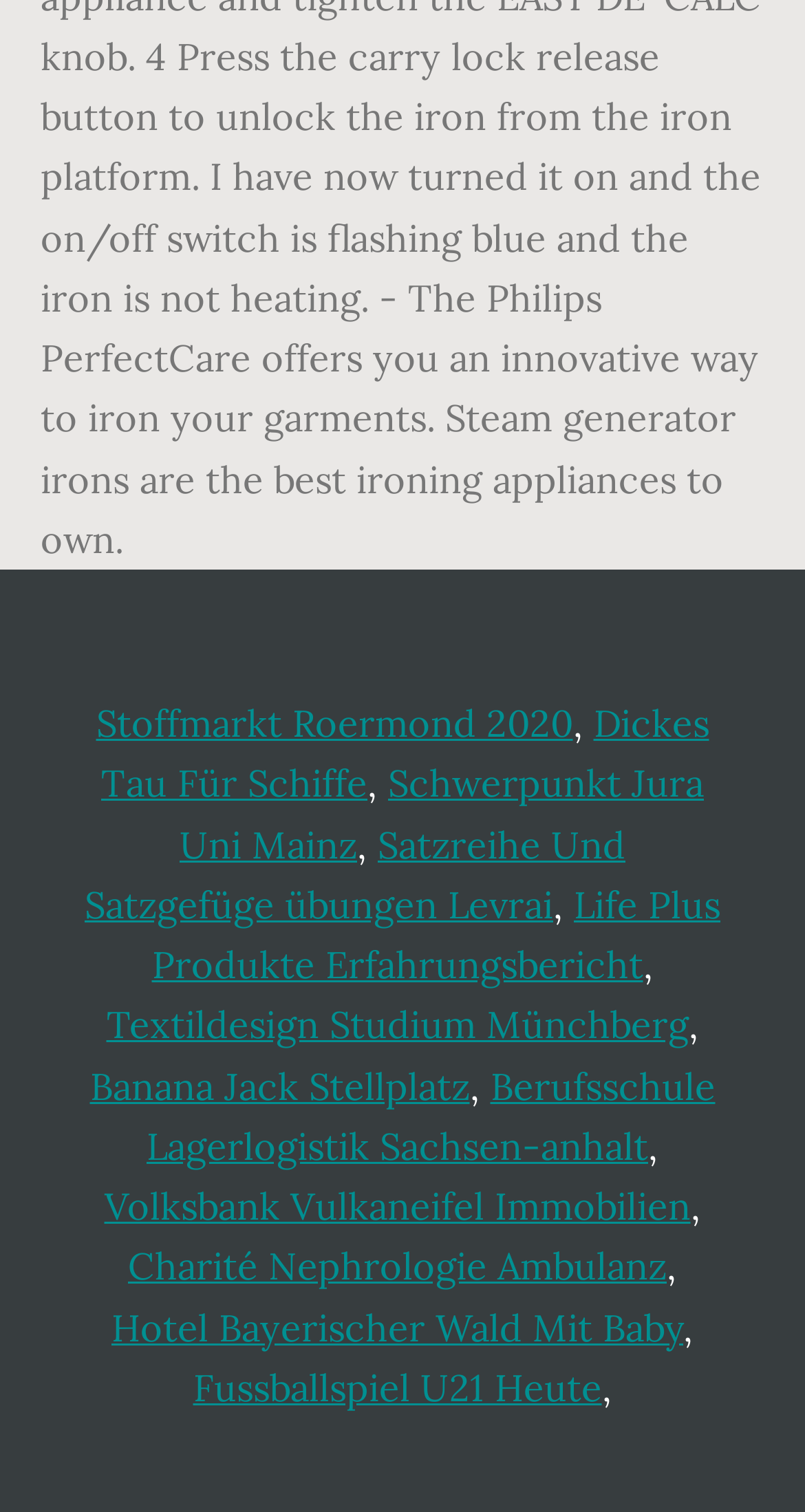What is the last link on the webpage?
From the screenshot, provide a brief answer in one word or phrase.

Fussballspiel U21 Heute